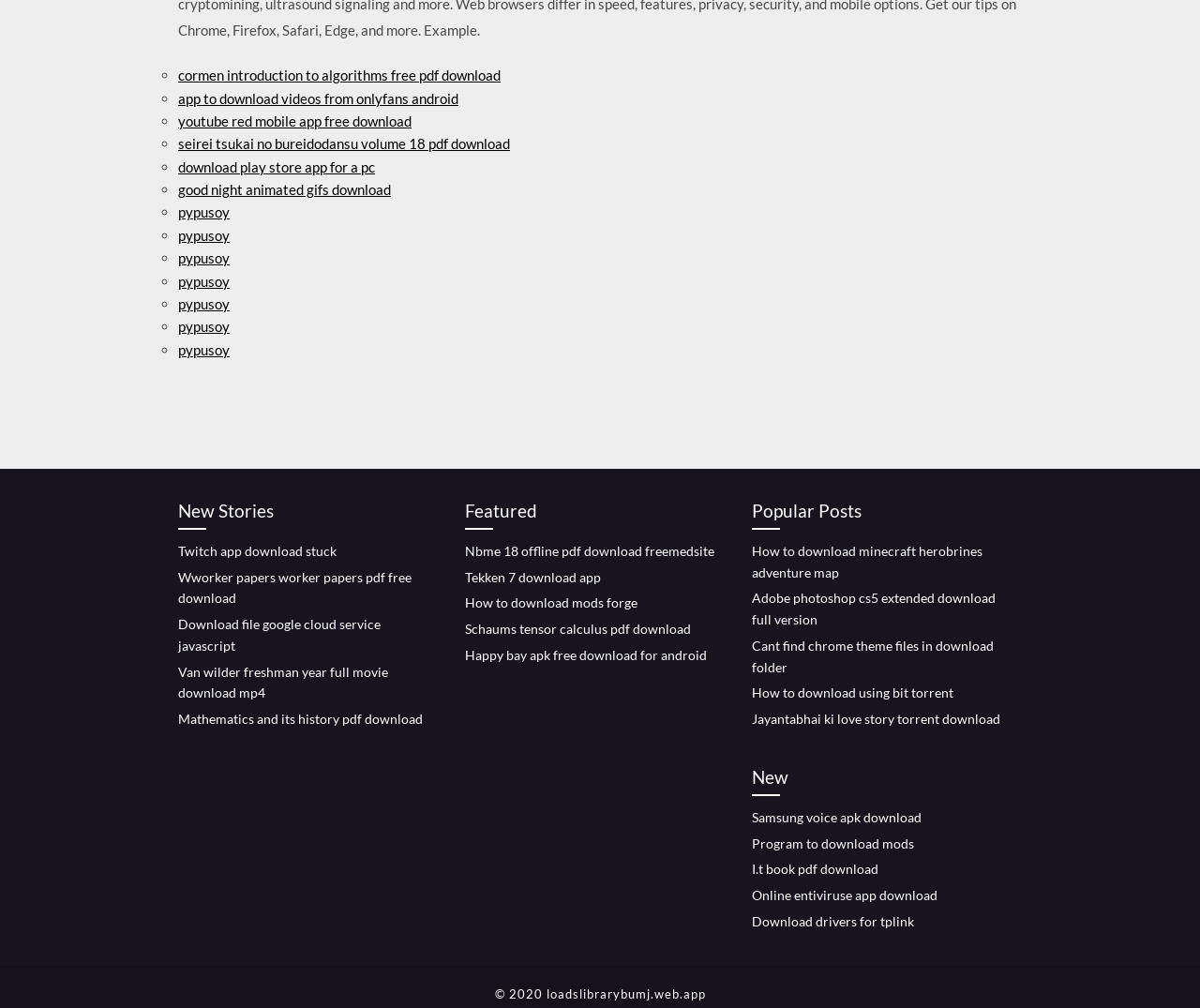Return the bounding box coordinates of the UI element that corresponds to this description: "Schaums tensor calculus pdf download". The coordinates must be given as four float numbers in the range of 0 and 1, [left, top, right, bottom].

[0.388, 0.616, 0.576, 0.632]